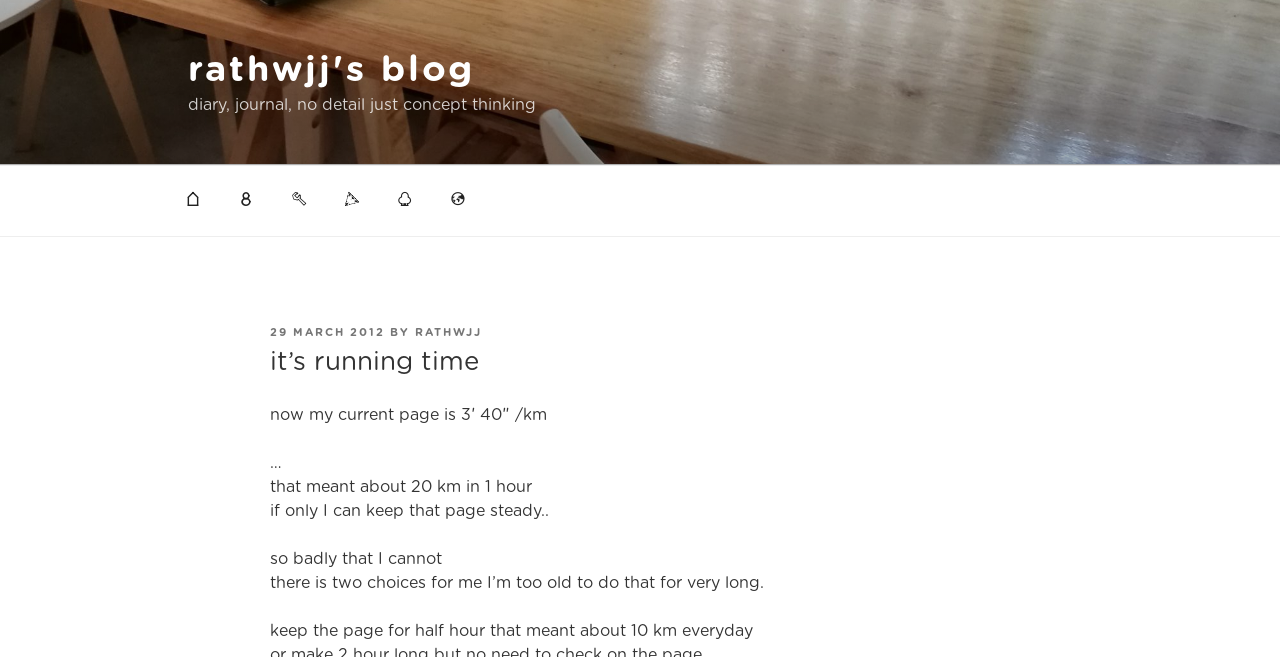Provide your answer to the question using just one word or phrase: What is the current pace of the author?

3' 40" /km